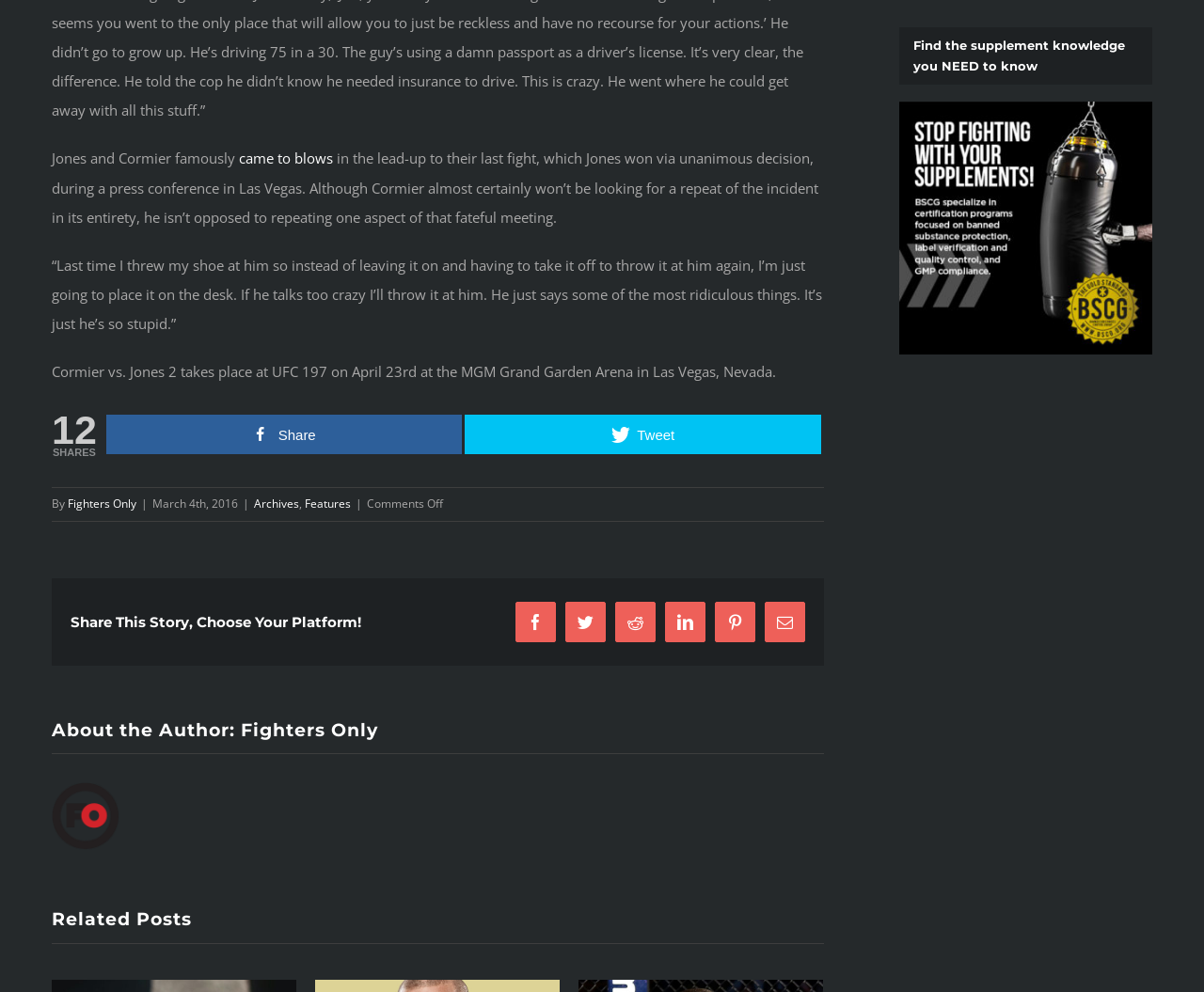Given the following UI element description: "came to blows", find the bounding box coordinates in the webpage screenshot.

[0.198, 0.15, 0.277, 0.169]